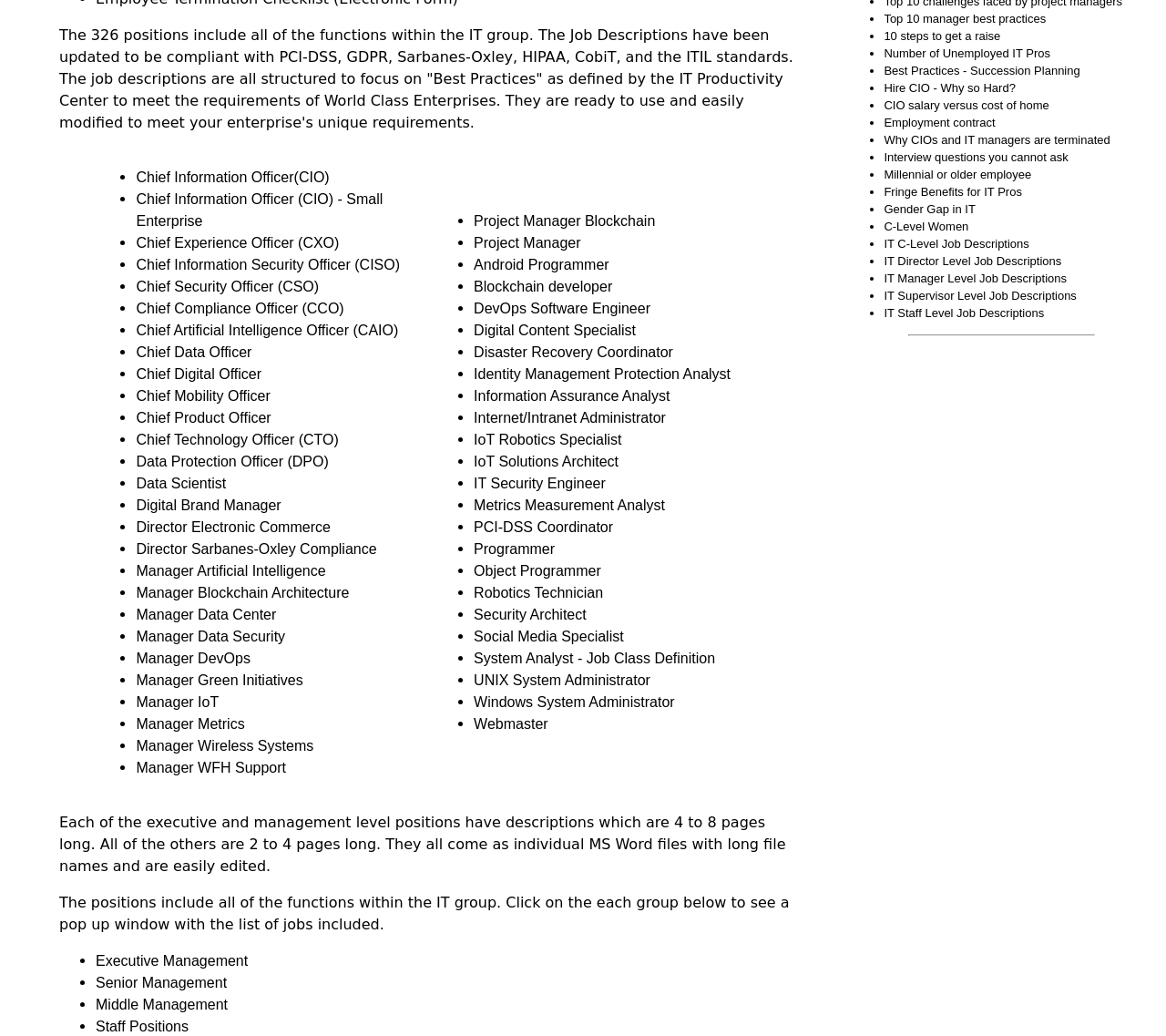Please answer the following question using a single word or phrase: 
How many job titles are listed?

52